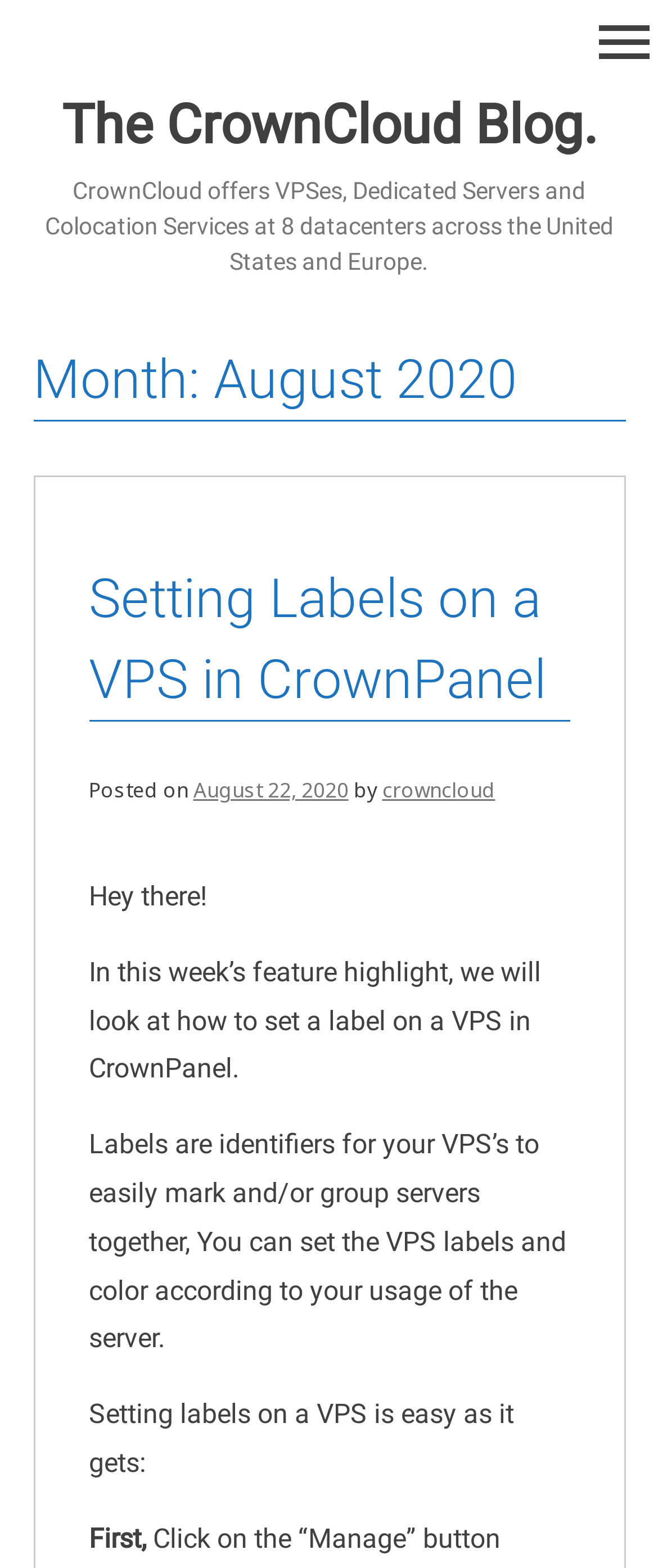Please provide the bounding box coordinates in the format (top-left x, top-left y, bottom-right x, bottom-right y). Remember, all values are floating point numbers between 0 and 1. What is the bounding box coordinate of the region described as: August 22, 2020February 18, 2023

[0.294, 0.495, 0.529, 0.513]